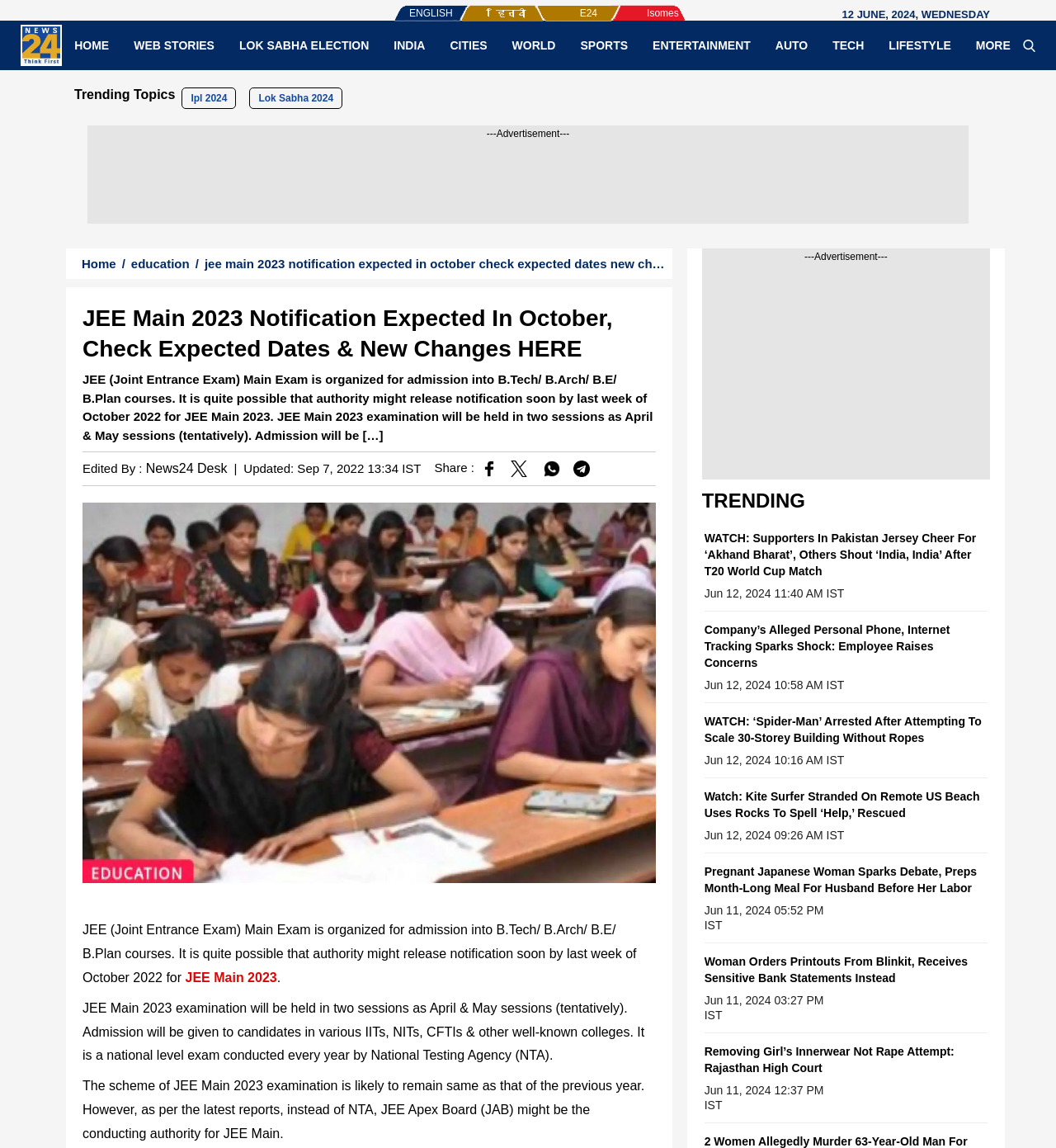Locate the coordinates of the bounding box for the clickable region that fulfills this instruction: "Click on the 'JEE Main 2023' link".

[0.175, 0.845, 0.262, 0.858]